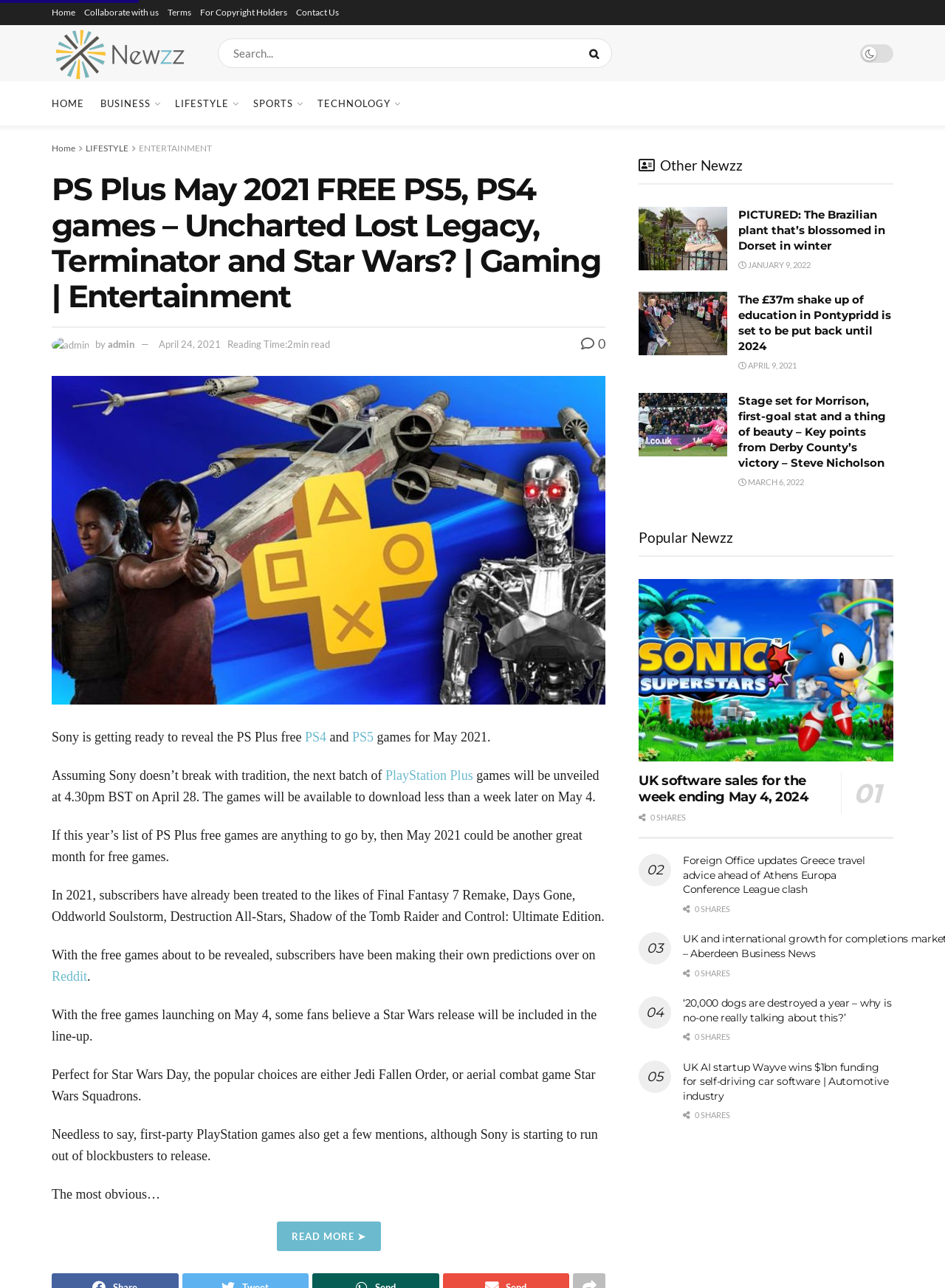What is the category of the article?
Use the image to answer the question with a single word or phrase.

Gaming